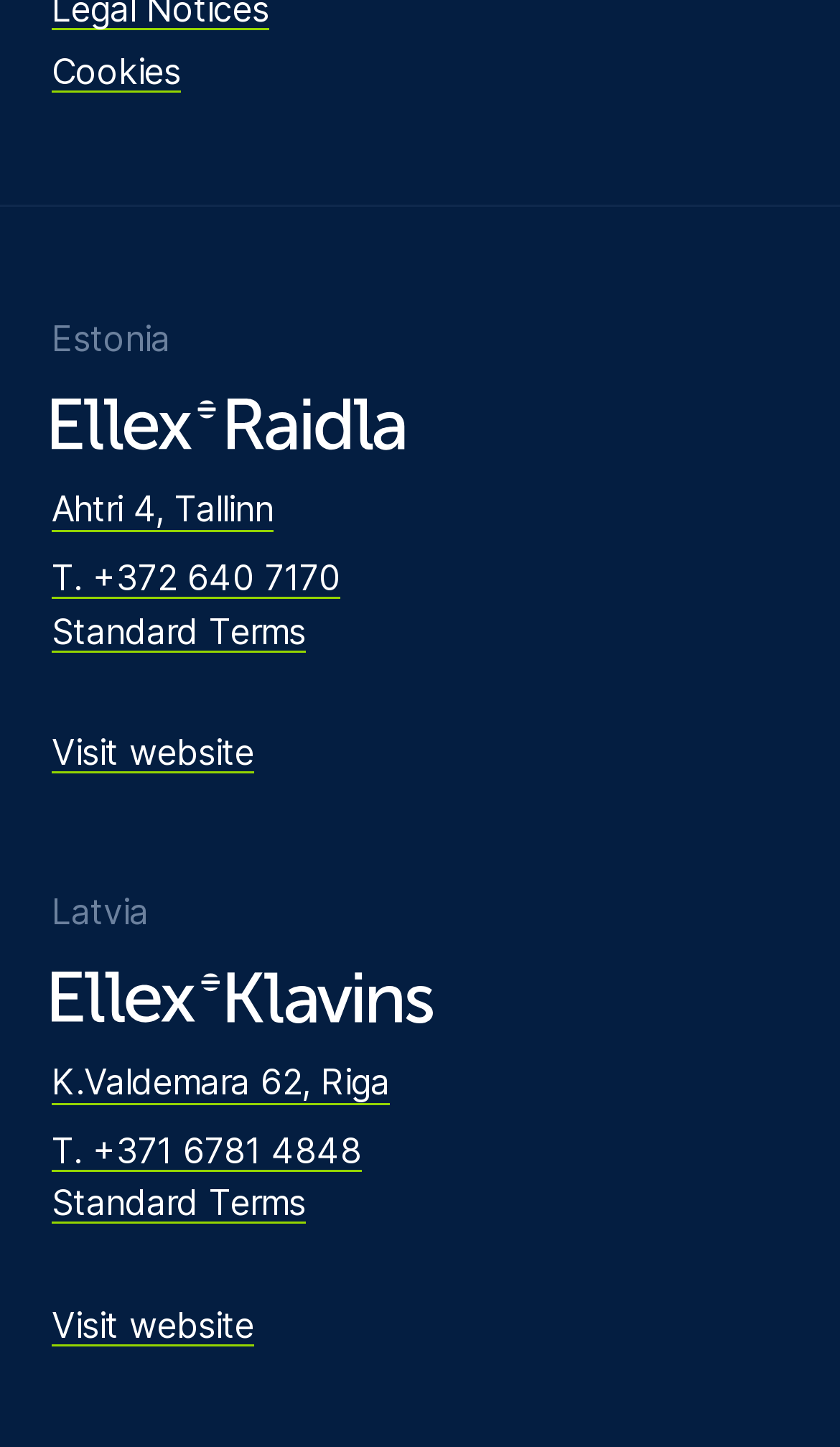How many countries are listed?
Using the image as a reference, give a one-word or short phrase answer.

2